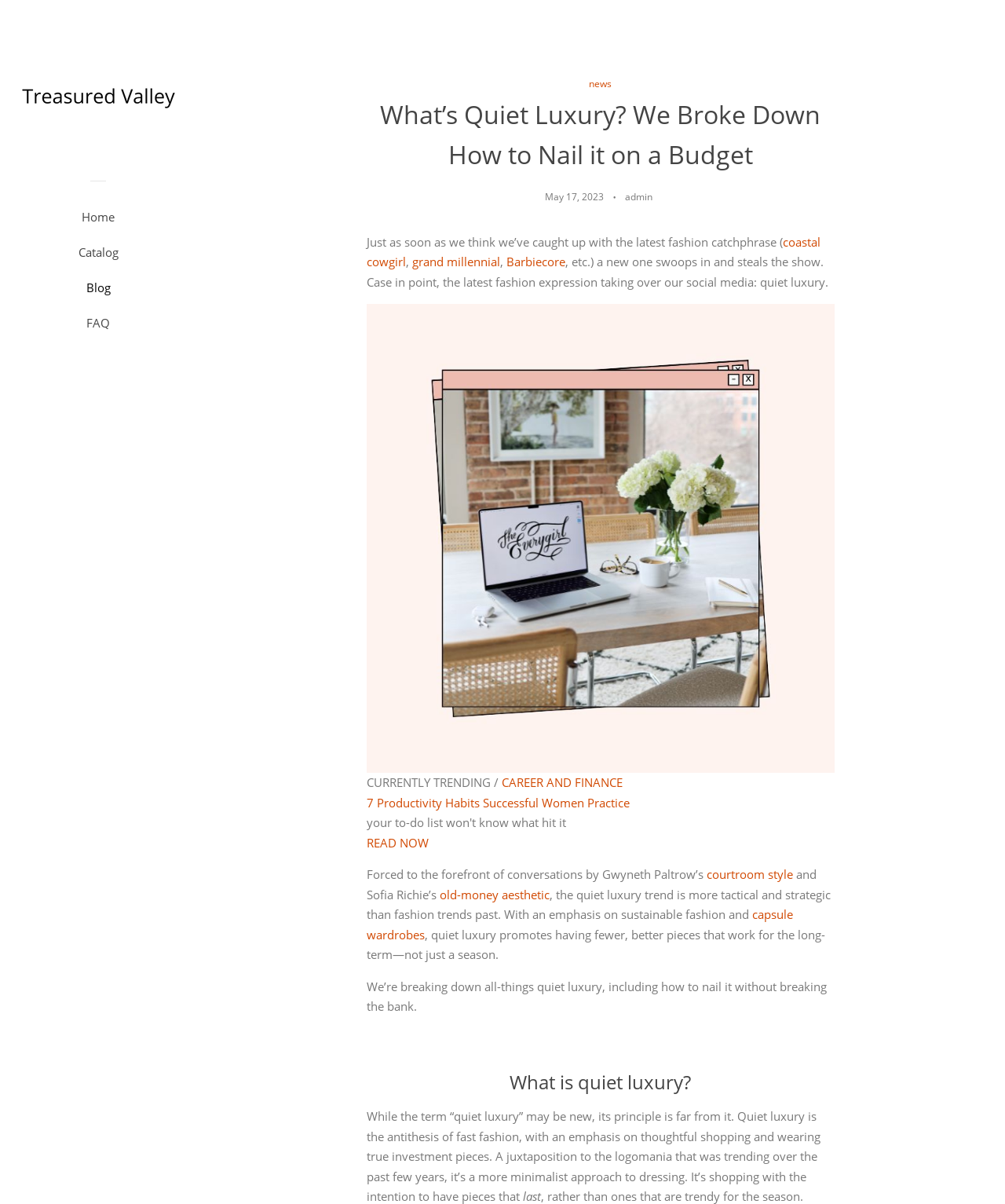Find the bounding box coordinates of the element you need to click on to perform this action: 'Click the 'Close' button'. The coordinates should be represented by four float values between 0 and 1, in the format [left, top, right, bottom].

[0.938, 0.078, 0.961, 0.095]